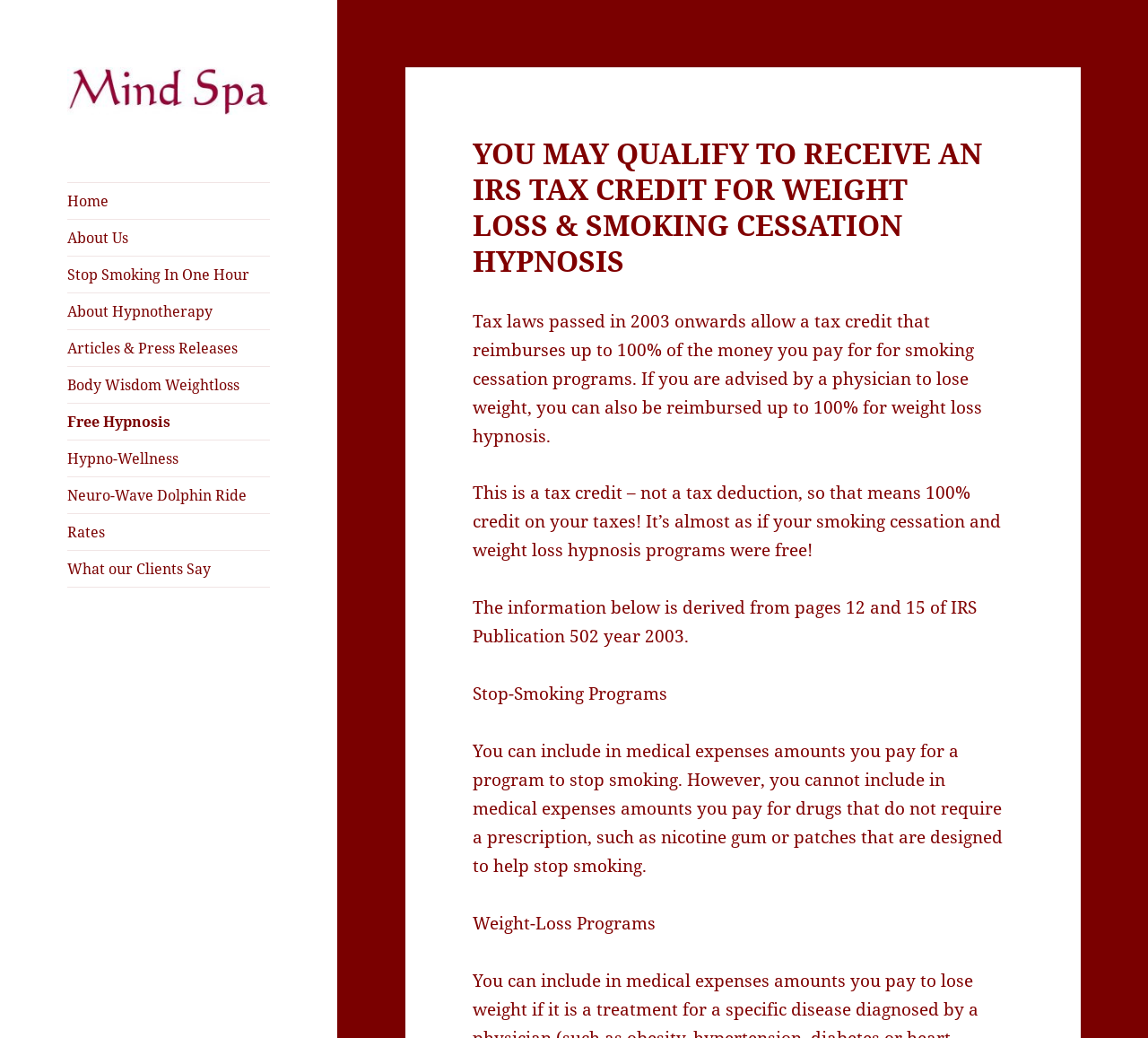What is the benefit of using The Mind Spa's services for weight loss and smoking cessation?
Using the visual information, reply with a single word or short phrase.

Tax credit